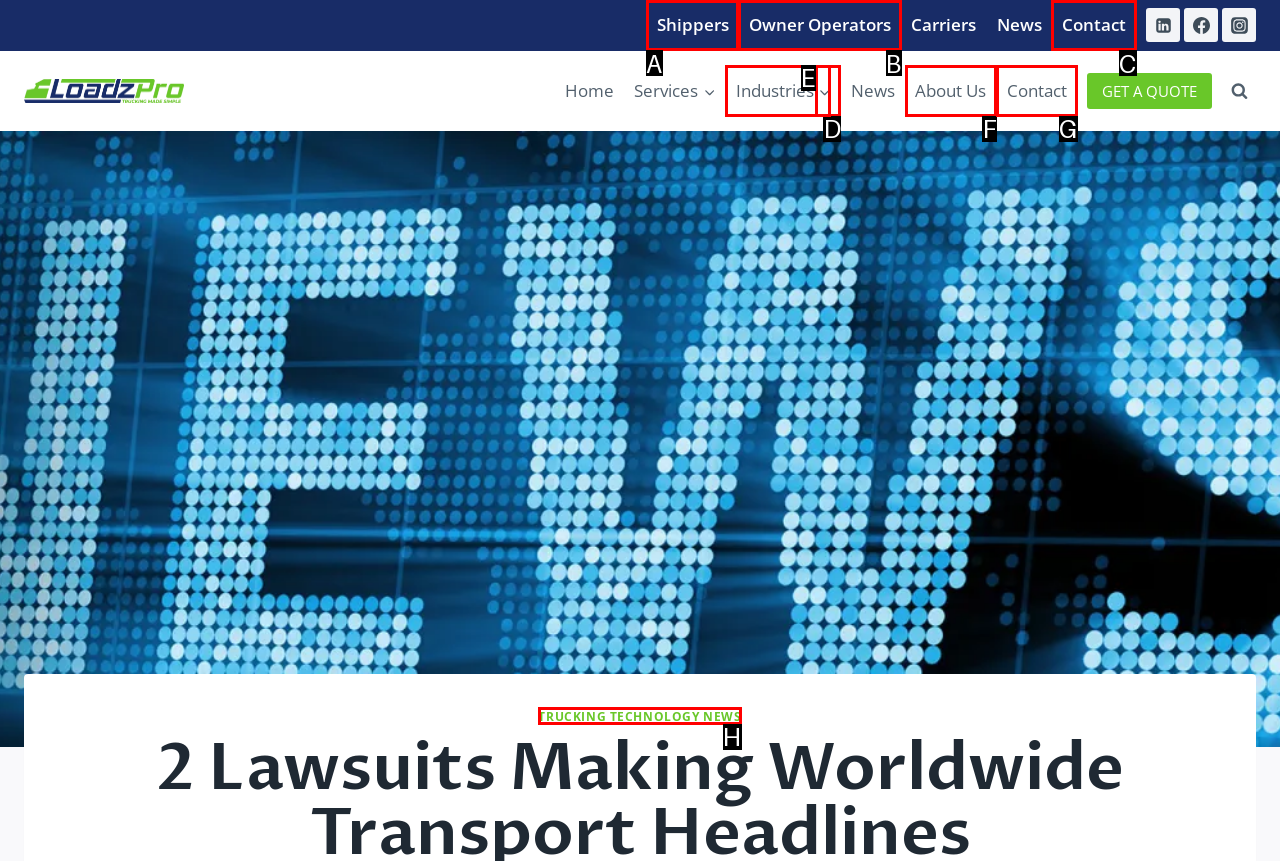Select the appropriate bounding box to fulfill the task: Read trucking technology news Respond with the corresponding letter from the choices provided.

H